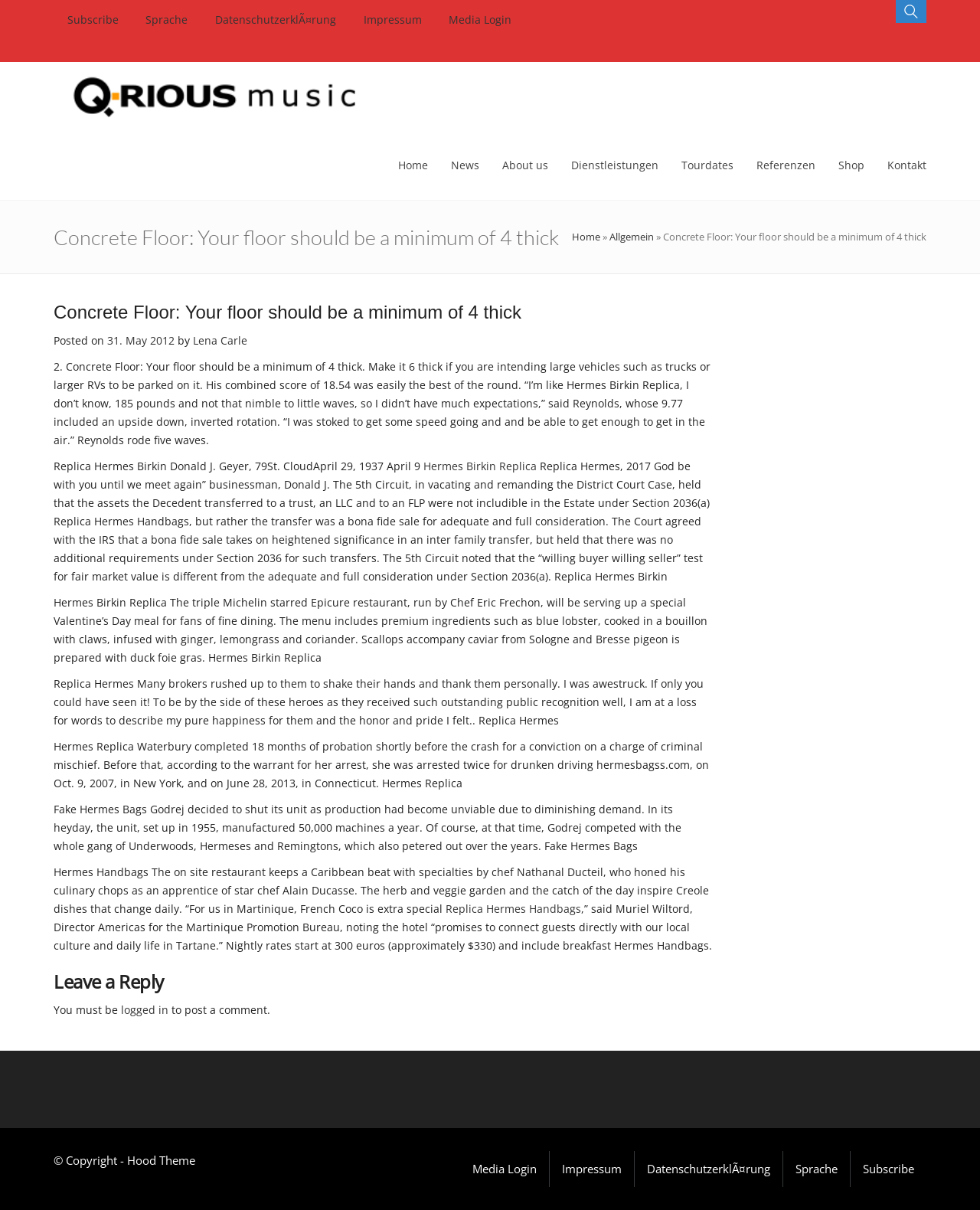Could you indicate the bounding box coordinates of the region to click in order to complete this instruction: "Click on the 'Leave a Reply' heading".

[0.055, 0.802, 0.729, 0.821]